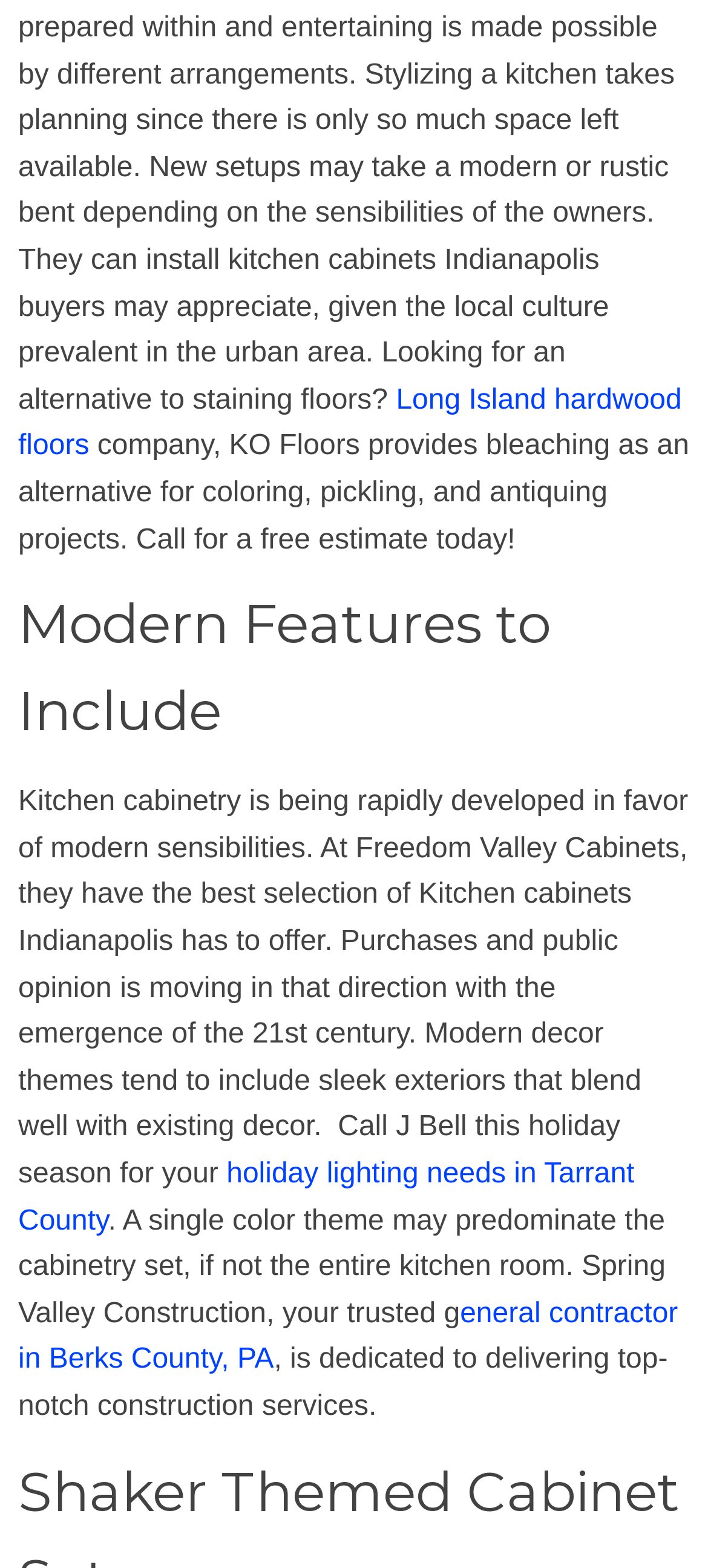Using the image as a reference, answer the following question in as much detail as possible:
What is the name of the company mentioned in the last sentence?

The last sentence mentions 'Spring Valley Construction, your trusted general contractor in Berks County, PA', indicating that Spring Valley Construction is the company being referred to.